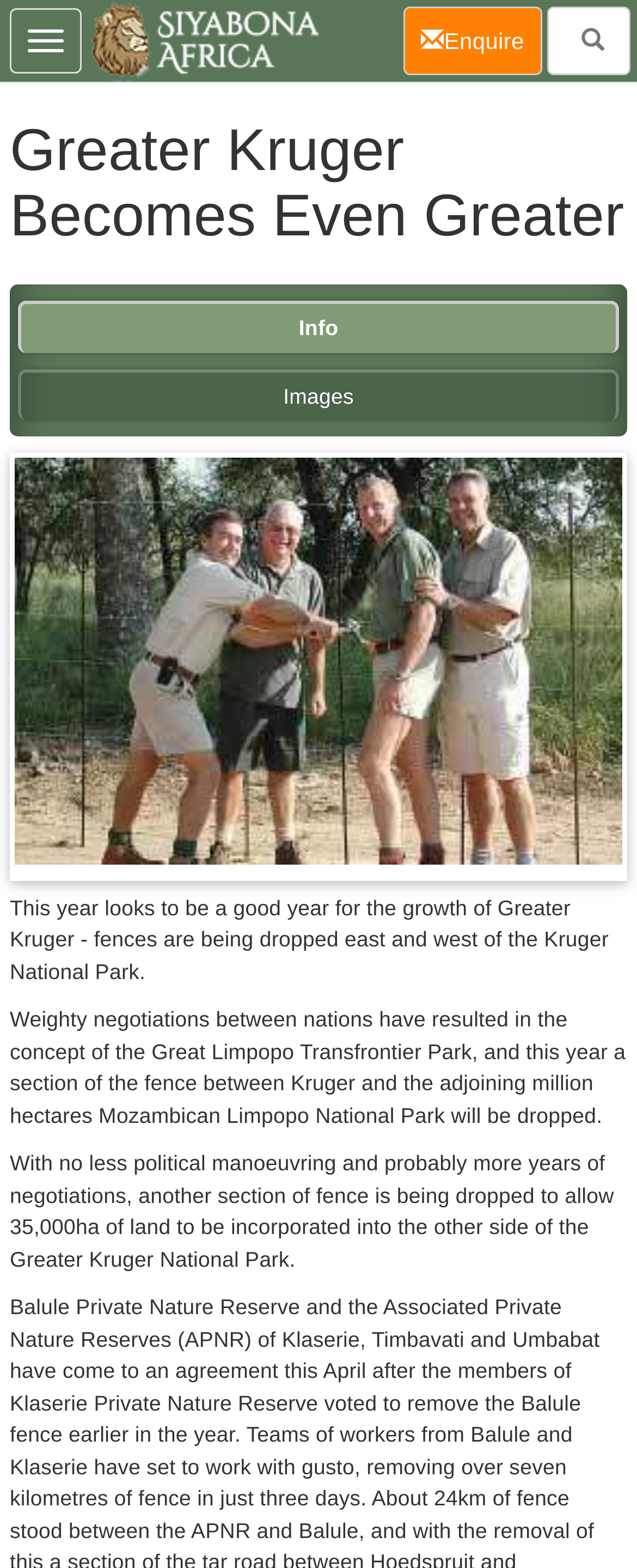Please extract and provide the main headline of the webpage.

Greater Kruger Becomes Even Greater